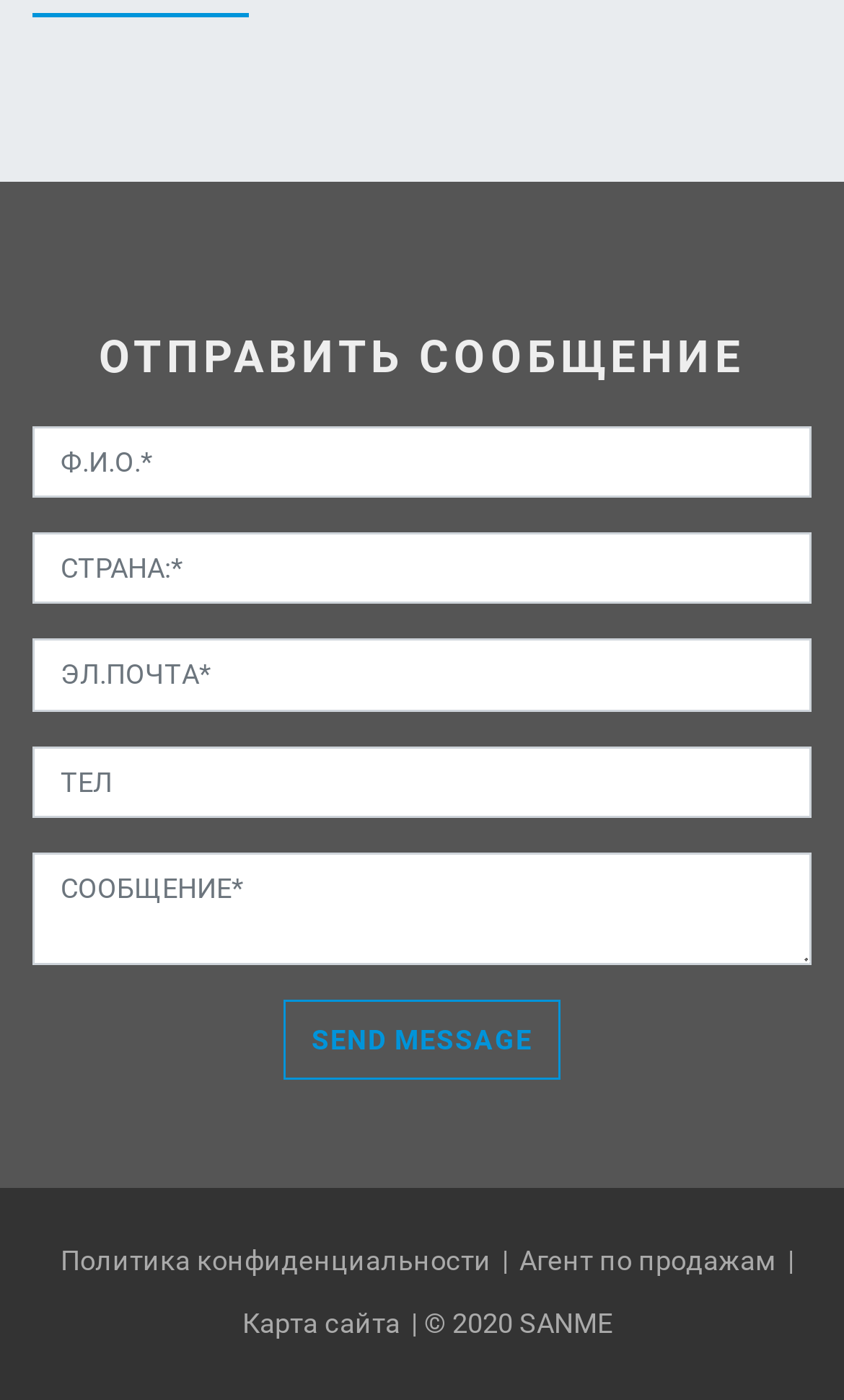What is the purpose of this webpage?
Using the image as a reference, answer the question in detail.

Based on the webpage structure and elements, it appears to be a contact form where users can input their information and send a message. The presence of textboxes for name, country, email, phone, and message, along with a 'Send message' button, suggests that the primary function of this webpage is to facilitate communication.